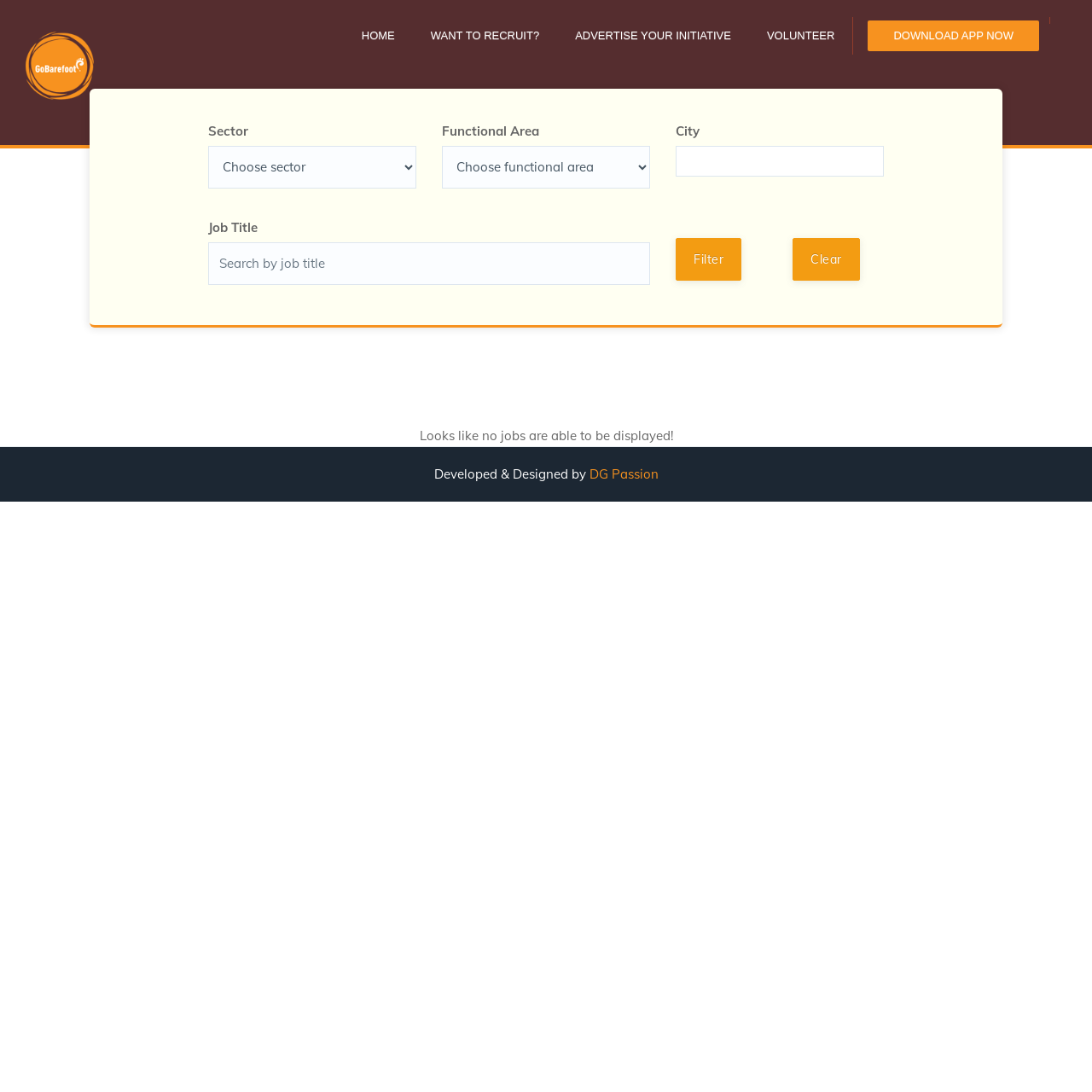How many job search filters are available?
Answer the question in as much detail as possible.

The webpage provides four filters for job search: sector, functional area, city, and job title. These filters are presented as dropdown menus or text boxes, allowing users to input their preferences and refine their search results.